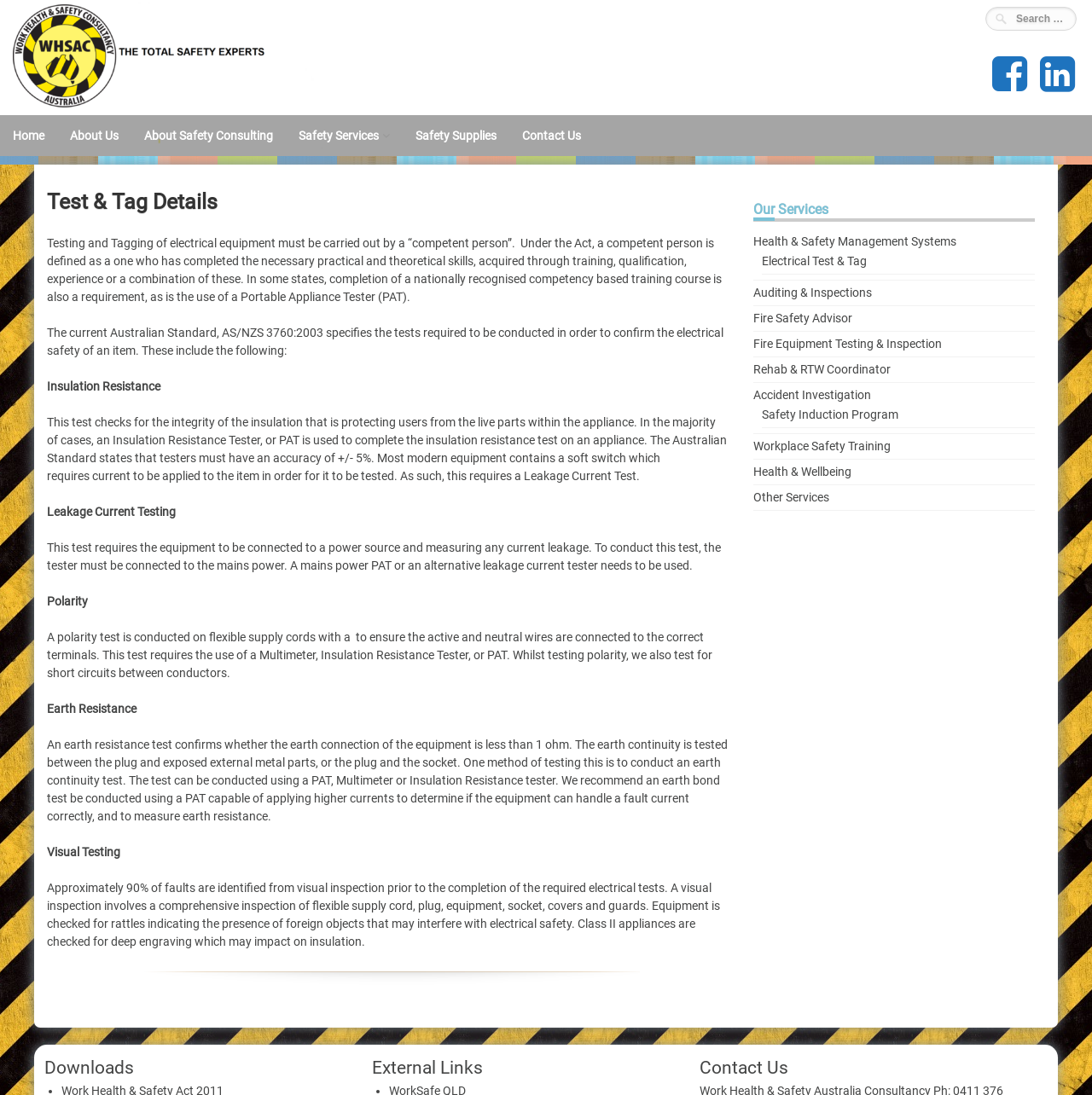Create an in-depth description of the webpage, covering main sections.

This webpage is about Test & Tag Details, specifically focusing on electrical equipment testing and tagging. At the top, there is a logo and a link to WORK HEALTH & SAFETY AUSTRALIA CONSULTANCY, accompanied by a search bar on the right side. Below this, there is a section displaying the business hours, Monday to Friday from 9:00 to 18:30.

The main content is divided into two sections. On the left, there is a navigation menu with links to various services, including Home, About Us, Safety Services, and Contact Us. Below this, there are more specific links to services such as Health & Safety Management Systems, Auditing & Inspections, Fire Safety Advisor, and others.

On the right side, there is a detailed article about Test & Tag Details, explaining the importance of testing and tagging electrical equipment. The article is divided into sections, each discussing a specific aspect of the testing process, including Insulation Resistance, Leakage Current Testing, Polarity, Earth Resistance, and Visual Testing. Each section provides a brief description of the test and its purpose.

At the bottom of the page, there are three columns with headings: Our Services, Downloads, and External Links. The Our Services column lists links to various services, similar to the navigation menu on the left. The Downloads and External Links columns are empty, but they seem to be placeholders for future content.